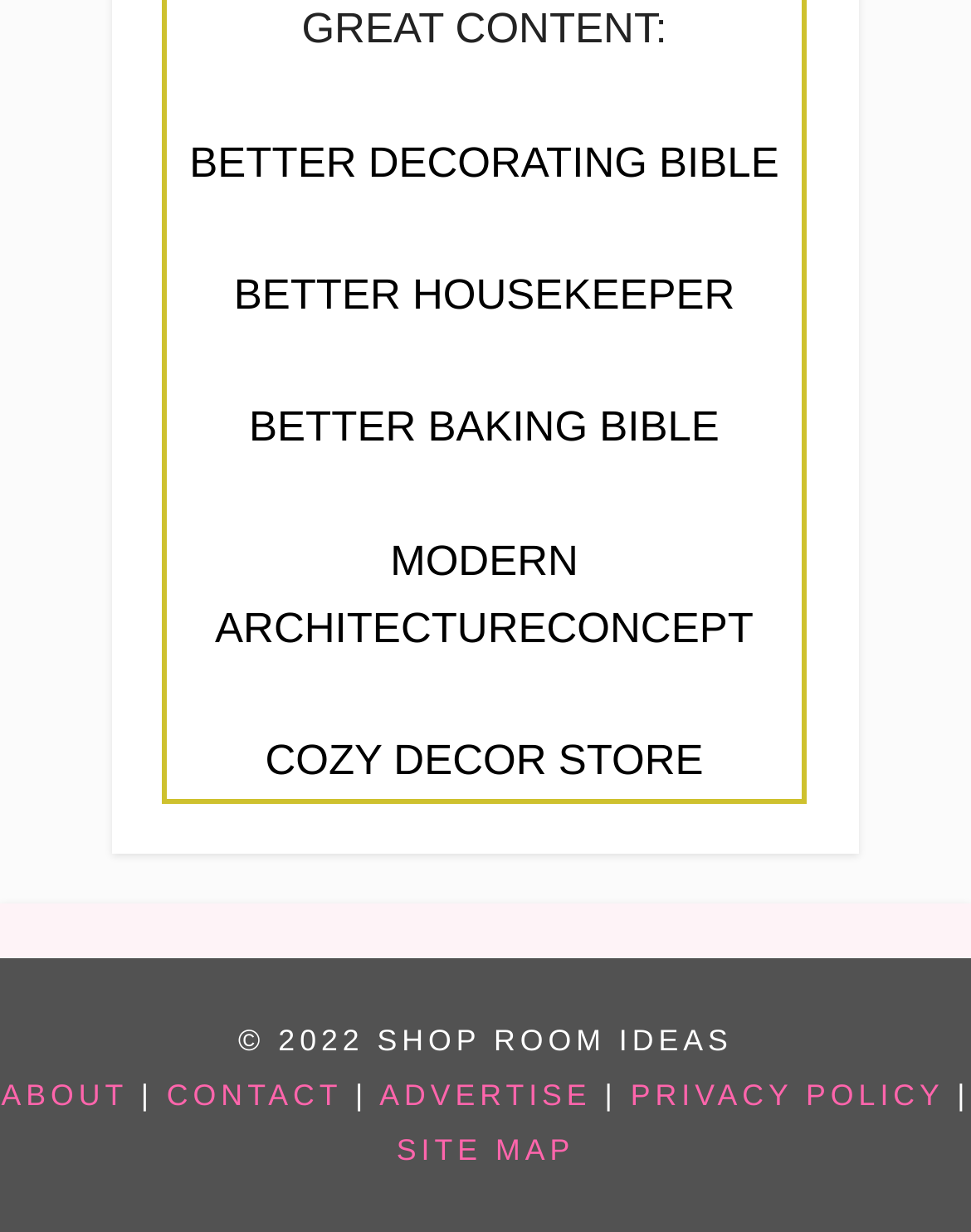Specify the bounding box coordinates of the area to click in order to execute this command: 'check PRIVACY POLICY'. The coordinates should consist of four float numbers ranging from 0 to 1, and should be formatted as [left, top, right, bottom].

[0.649, 0.874, 0.972, 0.902]